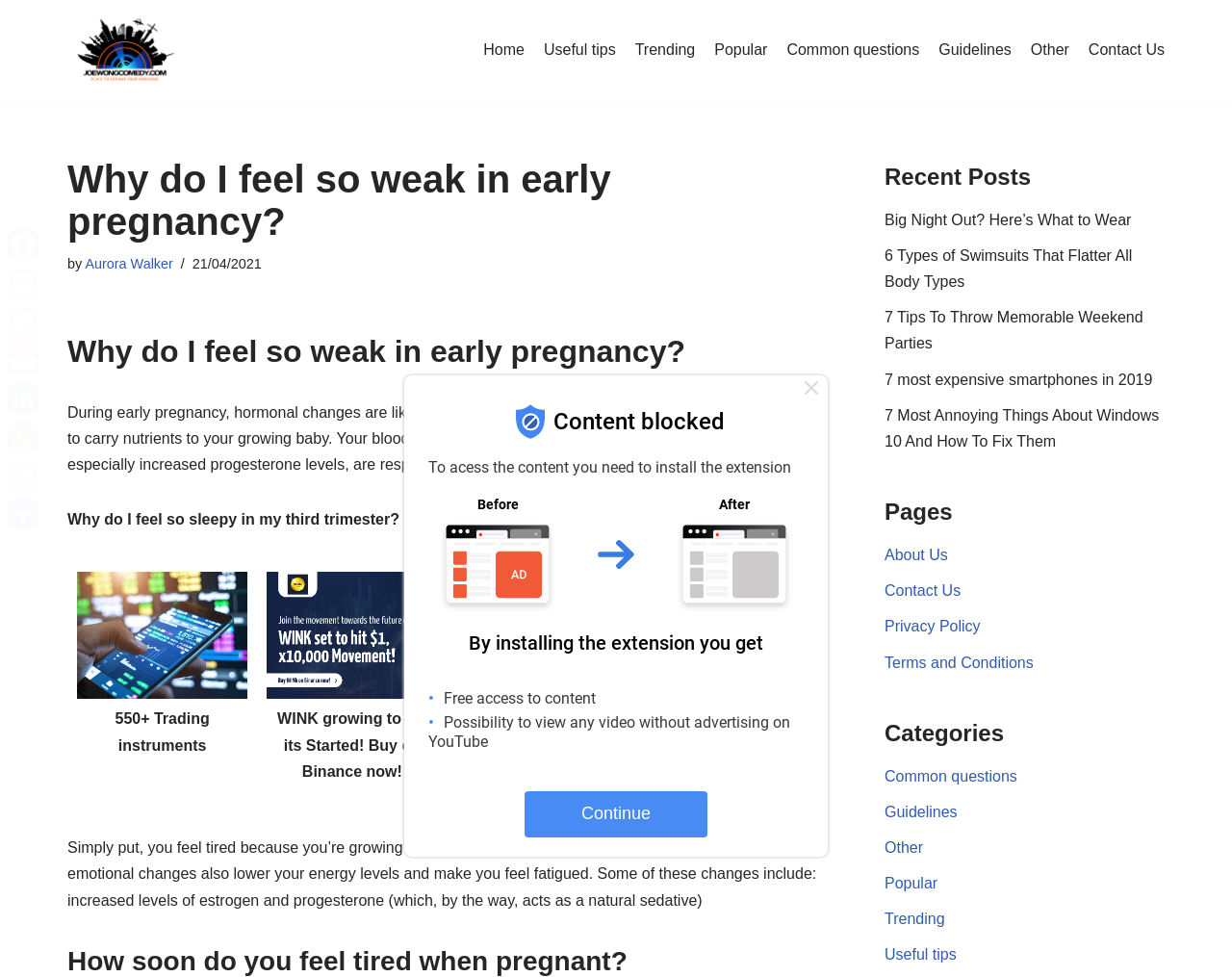Specify the bounding box coordinates for the region that must be clicked to perform the given instruction: "Share the article on Facebook".

[0.003, 0.231, 0.034, 0.27]